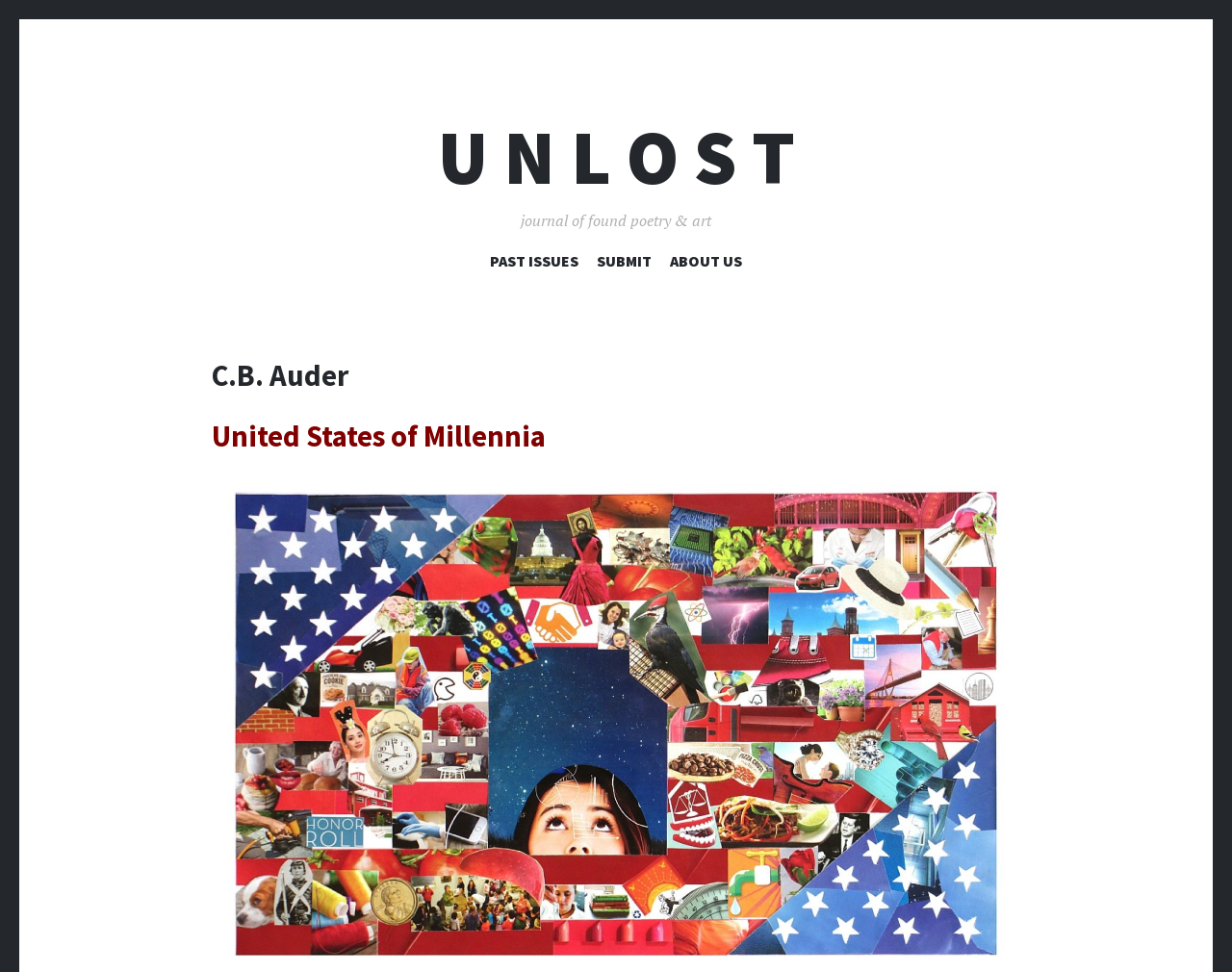Is there a link to submit something?
Based on the image, provide your answer in one word or phrase.

Yes